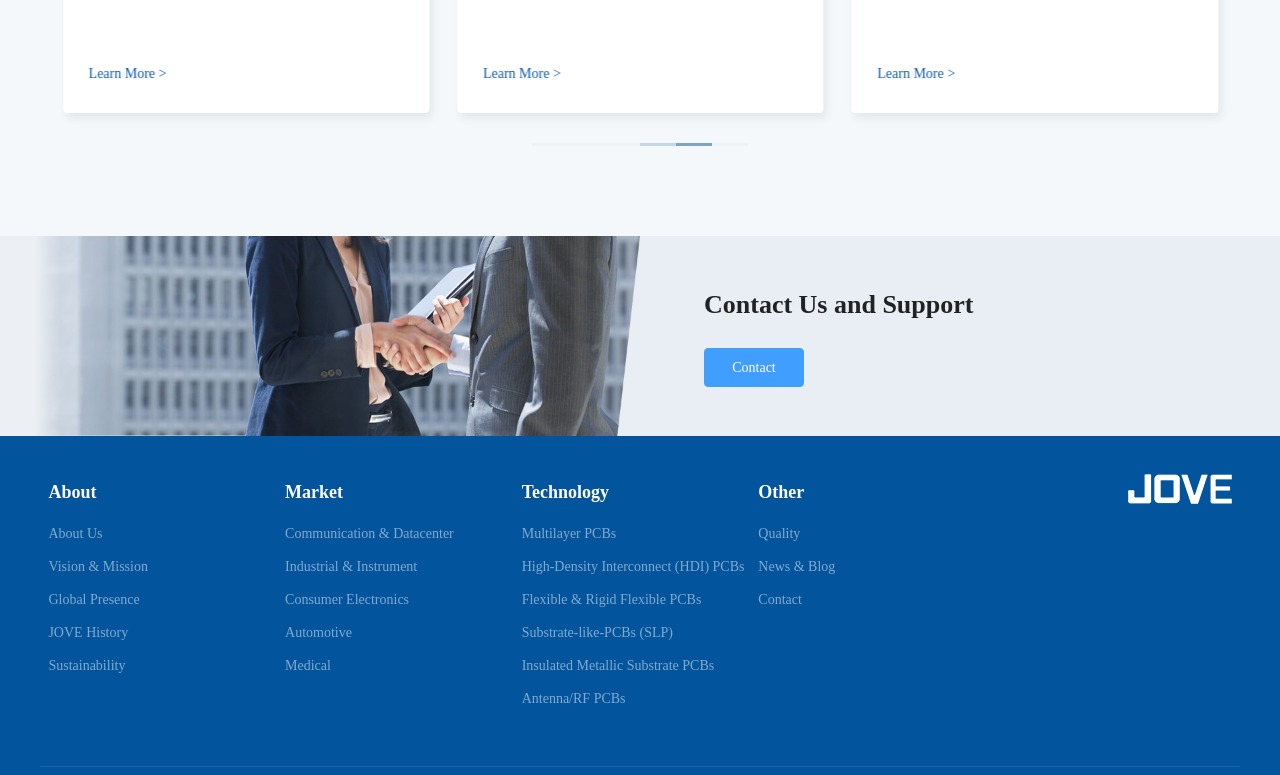Given the element description, predict the bounding box coordinates in the format (top-left x, top-left y, bottom-right x, bottom-right y). Make sure all values are between 0 and 1. Here is the element description: High-Density Interconnect (HDI) PCBs

[0.408, 0.722, 0.582, 0.741]